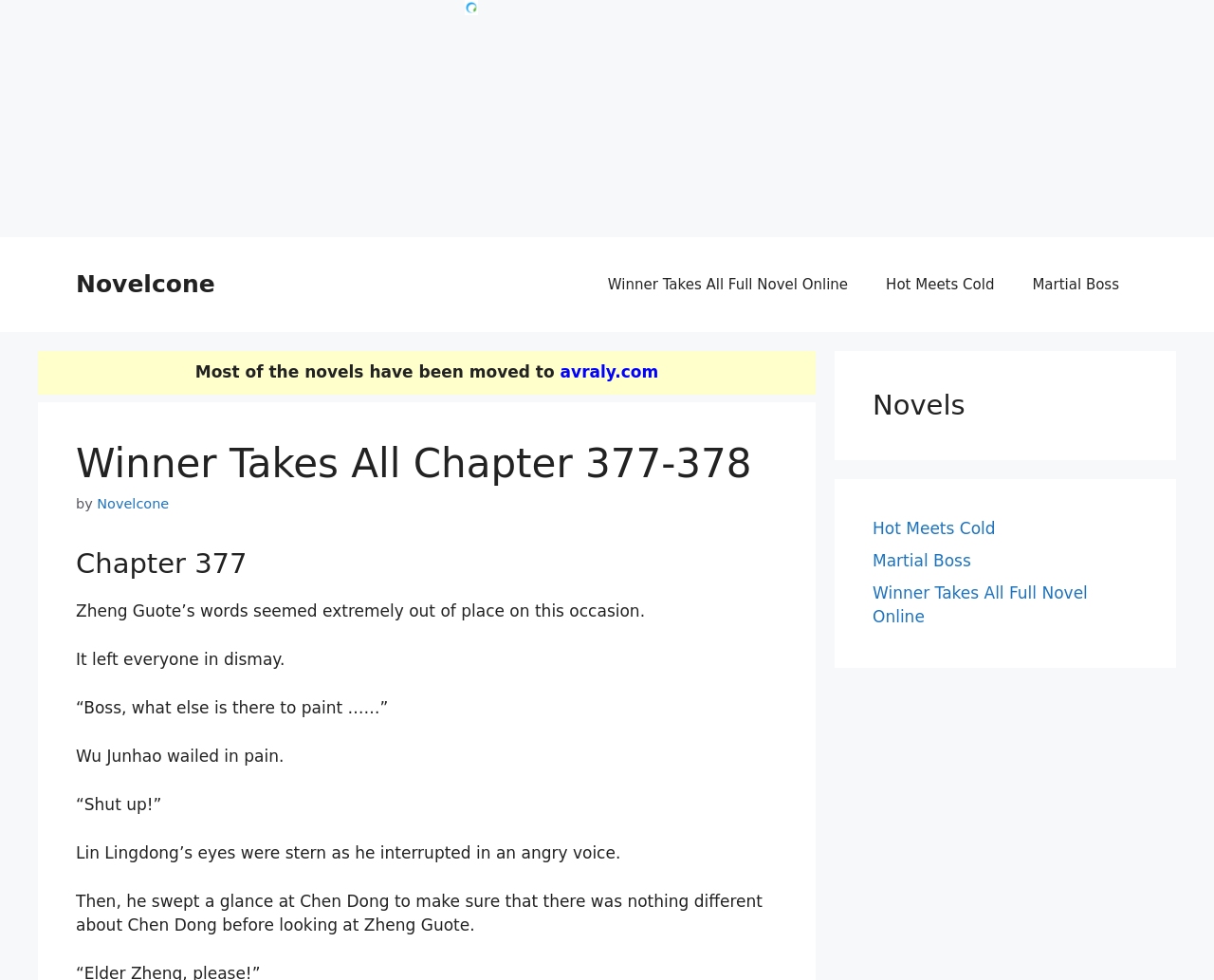How many links are in the primary navigation?
Please give a detailed and elaborate answer to the question.

I counted the number of links in the primary navigation section, which are 'Winner Takes All Full Novel Online', 'Hot Meets Cold', and 'Martial Boss', to get the answer.